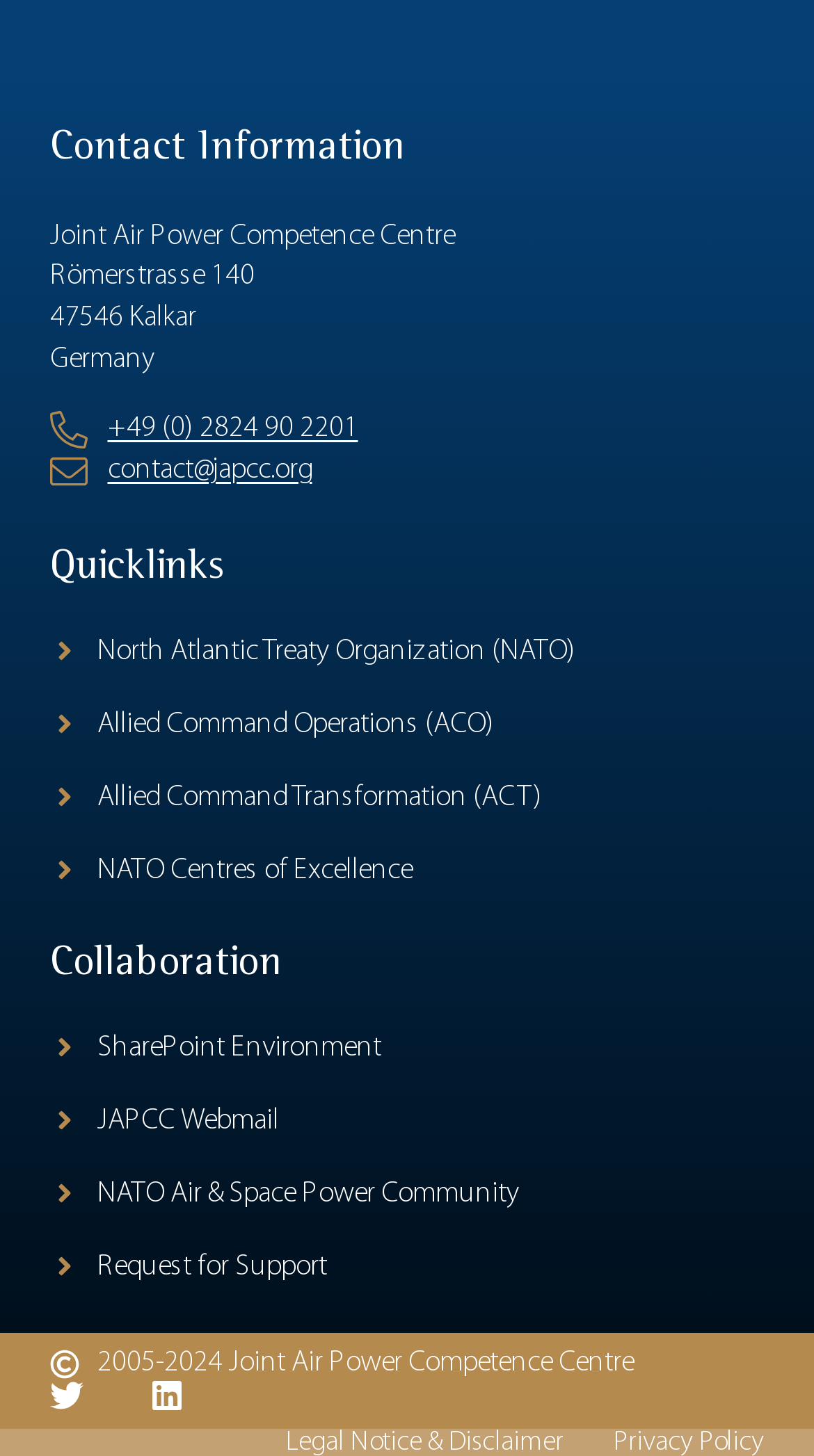Could you indicate the bounding box coordinates of the region to click in order to complete this instruction: "View contact information".

[0.062, 0.083, 0.938, 0.114]